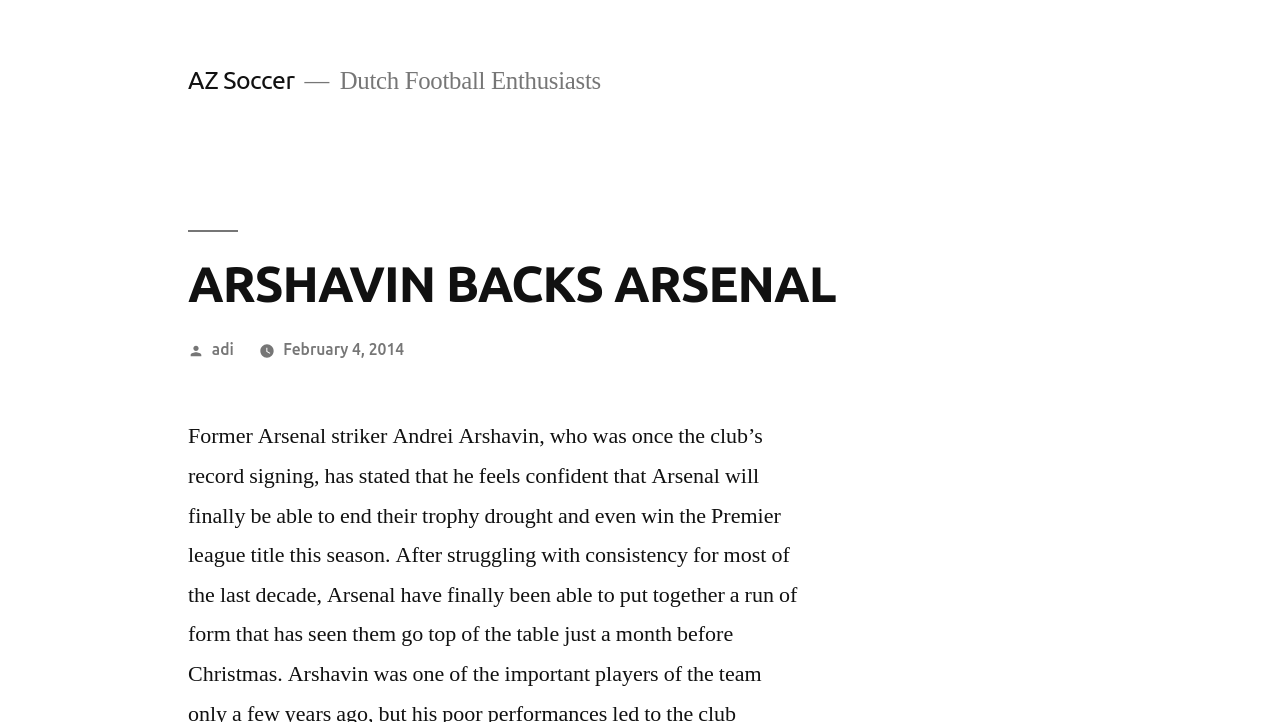Please provide the bounding box coordinates in the format (top-left x, top-left y, bottom-right x, bottom-right y). Remember, all values are floating point numbers between 0 and 1. What is the bounding box coordinate of the region described as: AZ Soccer

[0.147, 0.091, 0.23, 0.13]